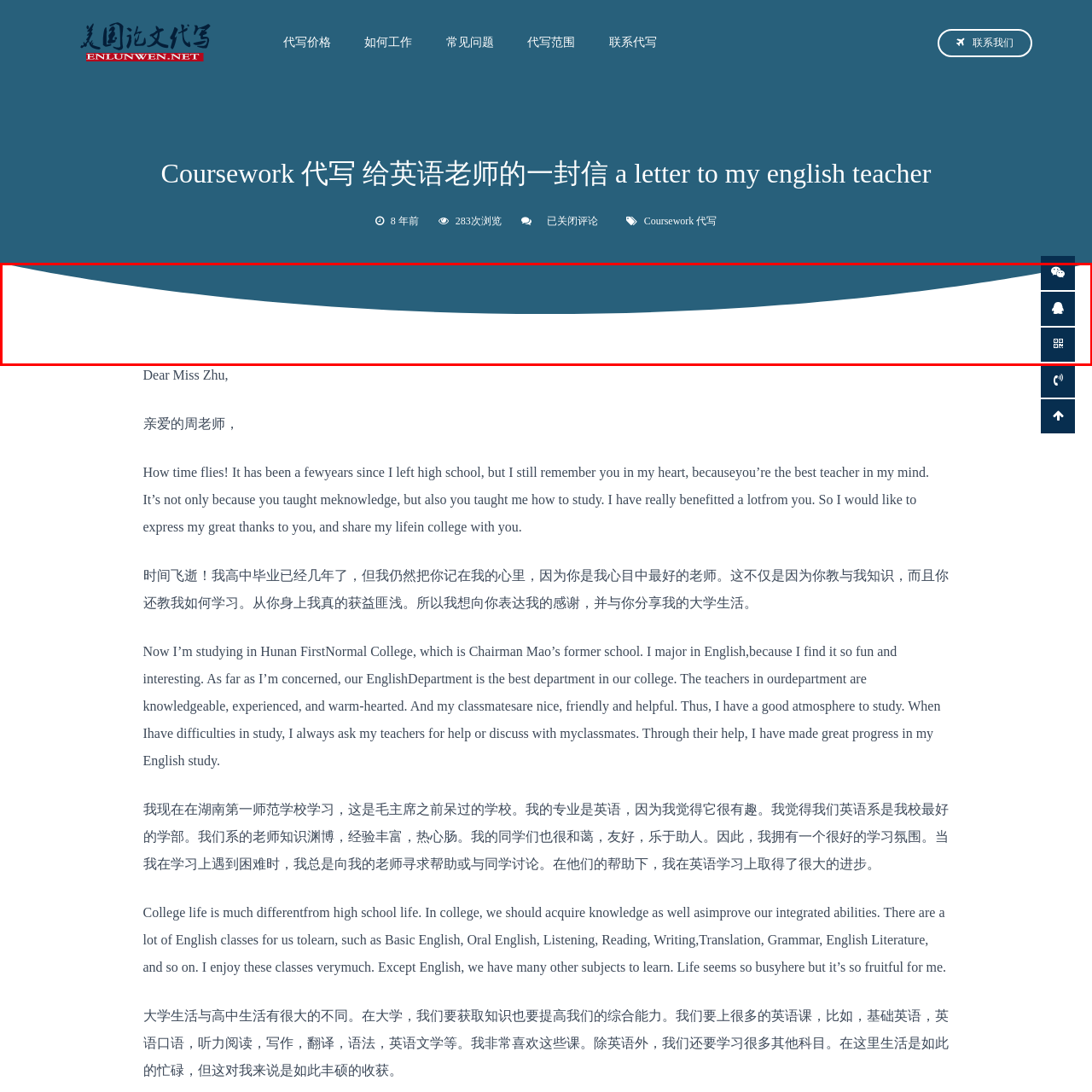Look closely at the image highlighted in red, What is the name of the college the writer attends? 
Respond with a single word or phrase.

Hunan First Normal College